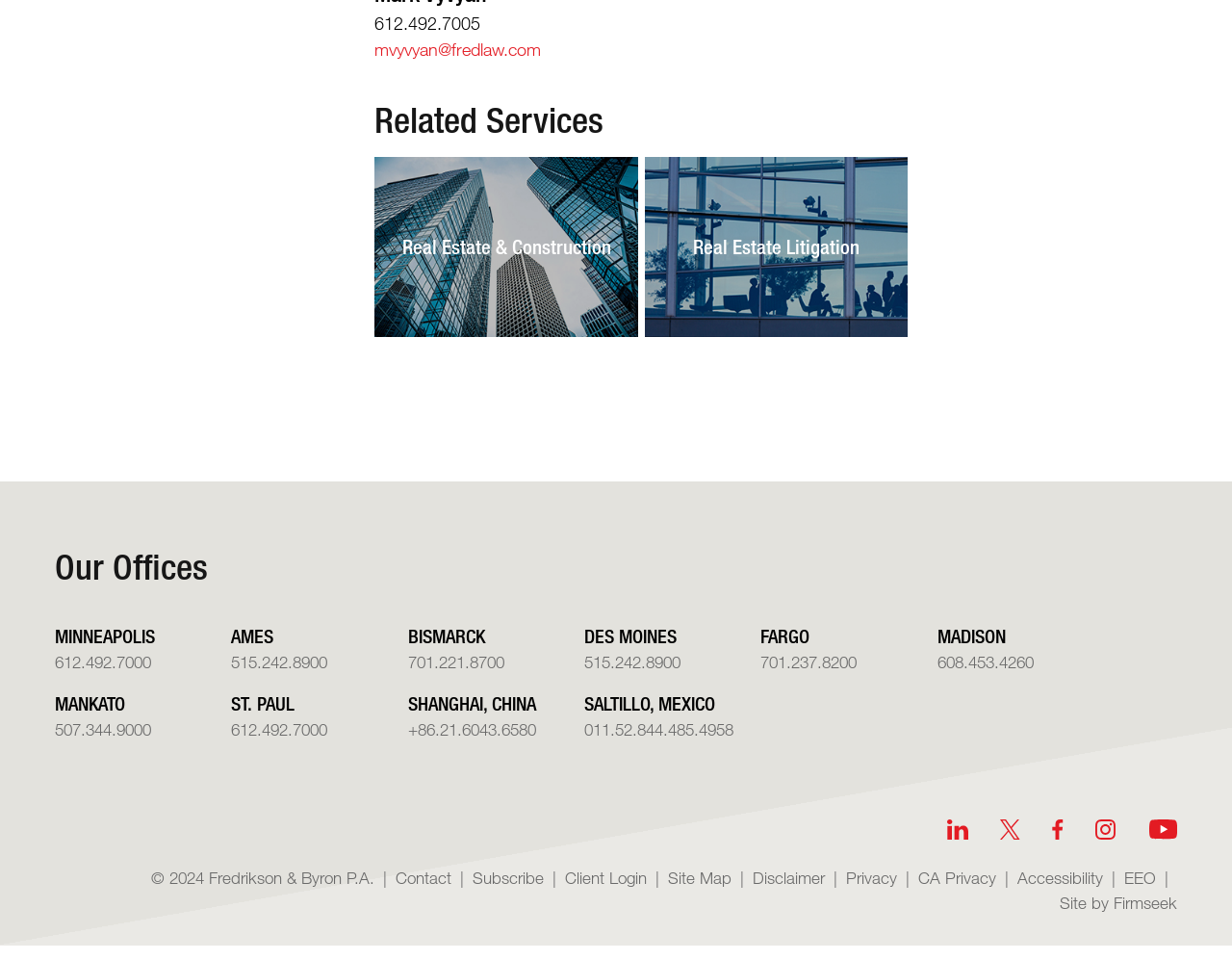Locate the bounding box coordinates of the clickable region necessary to complete the following instruction: "Login to the client portal". Provide the coordinates in the format of four float numbers between 0 and 1, i.e., [left, top, right, bottom].

[0.458, 0.904, 0.525, 0.925]